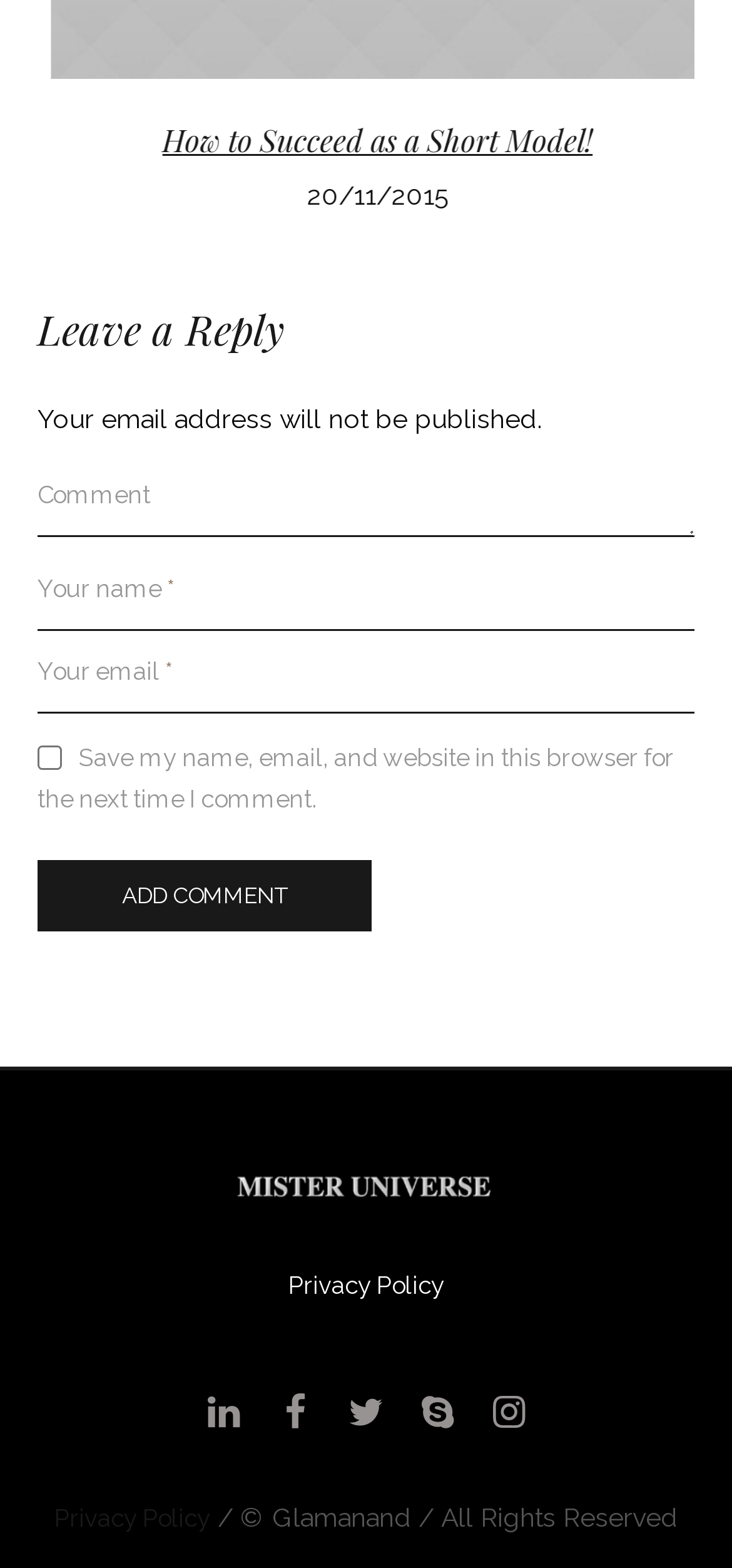Based on the provided description, "parent_node: Privacy Policy title="Mr Universe"", find the bounding box of the corresponding UI element in the screenshot.

[0.308, 0.762, 0.692, 0.789]